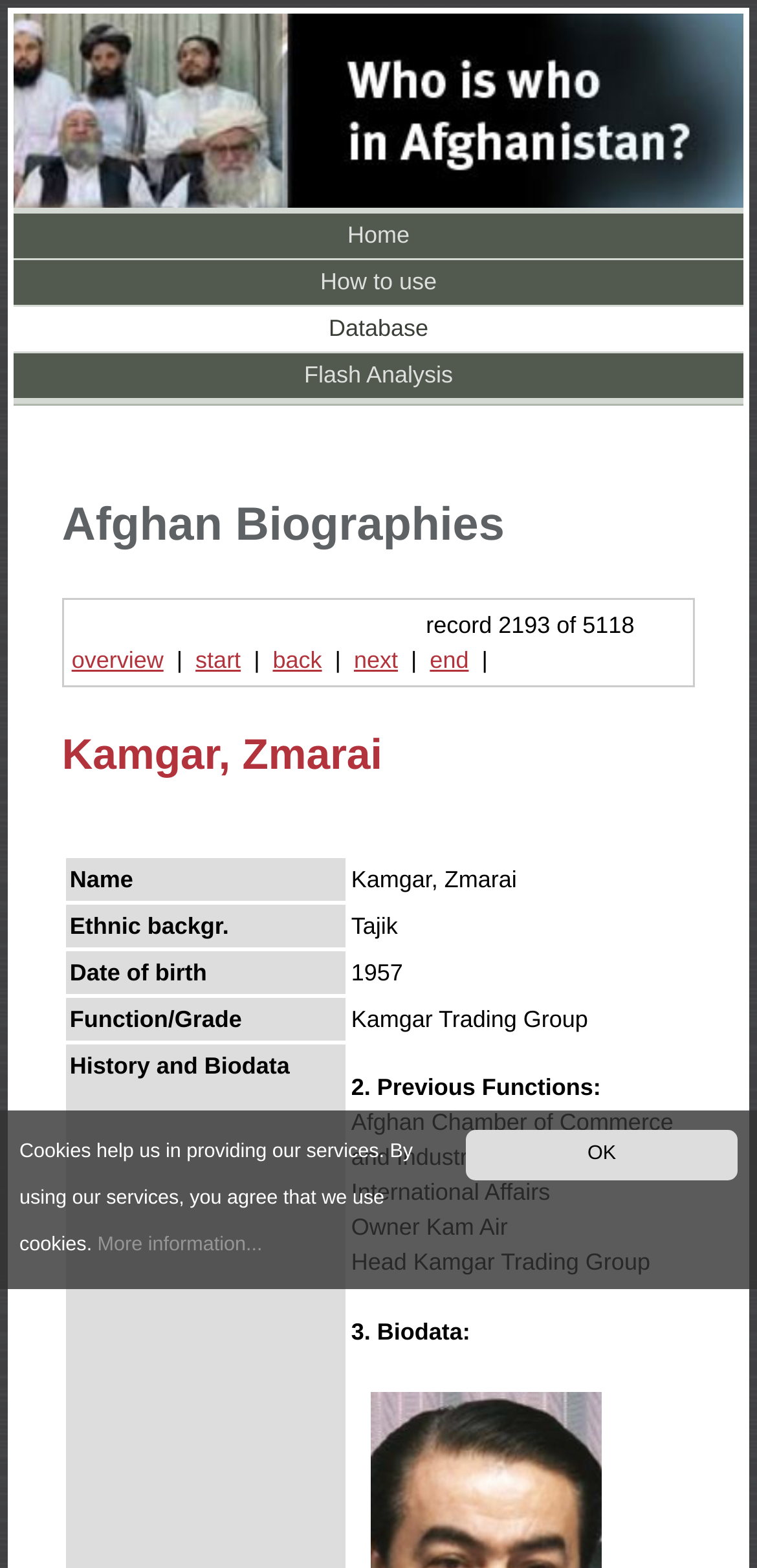What is the date of birth of Kamgar, Zmarai?
Identify the answer in the screenshot and reply with a single word or phrase.

1957